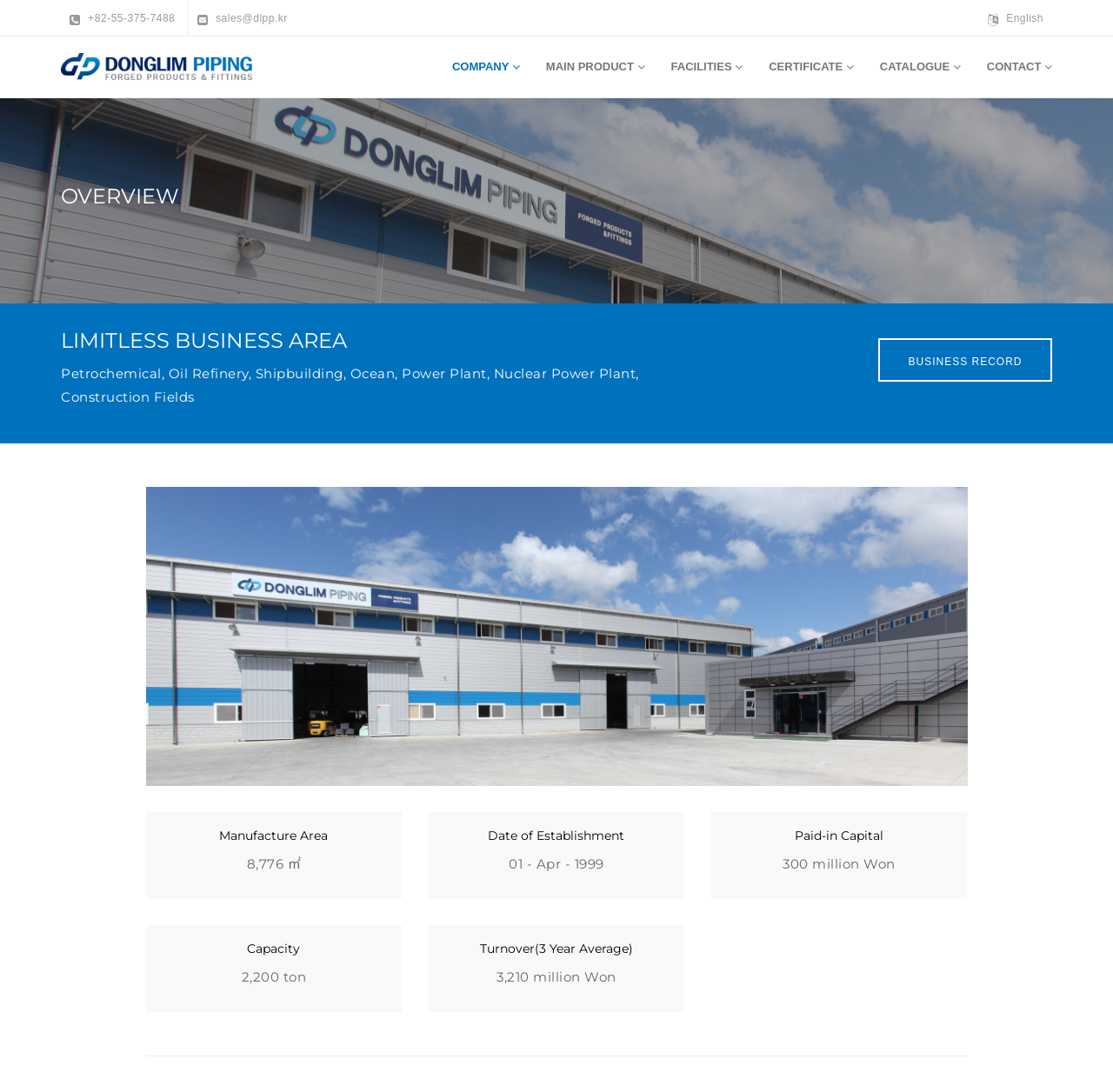What is the company's manufacture area?
Answer the question with a thorough and detailed explanation.

The manufacture area is mentioned in the section 'OVERVIEW' and is specified as 8,776 square meters.